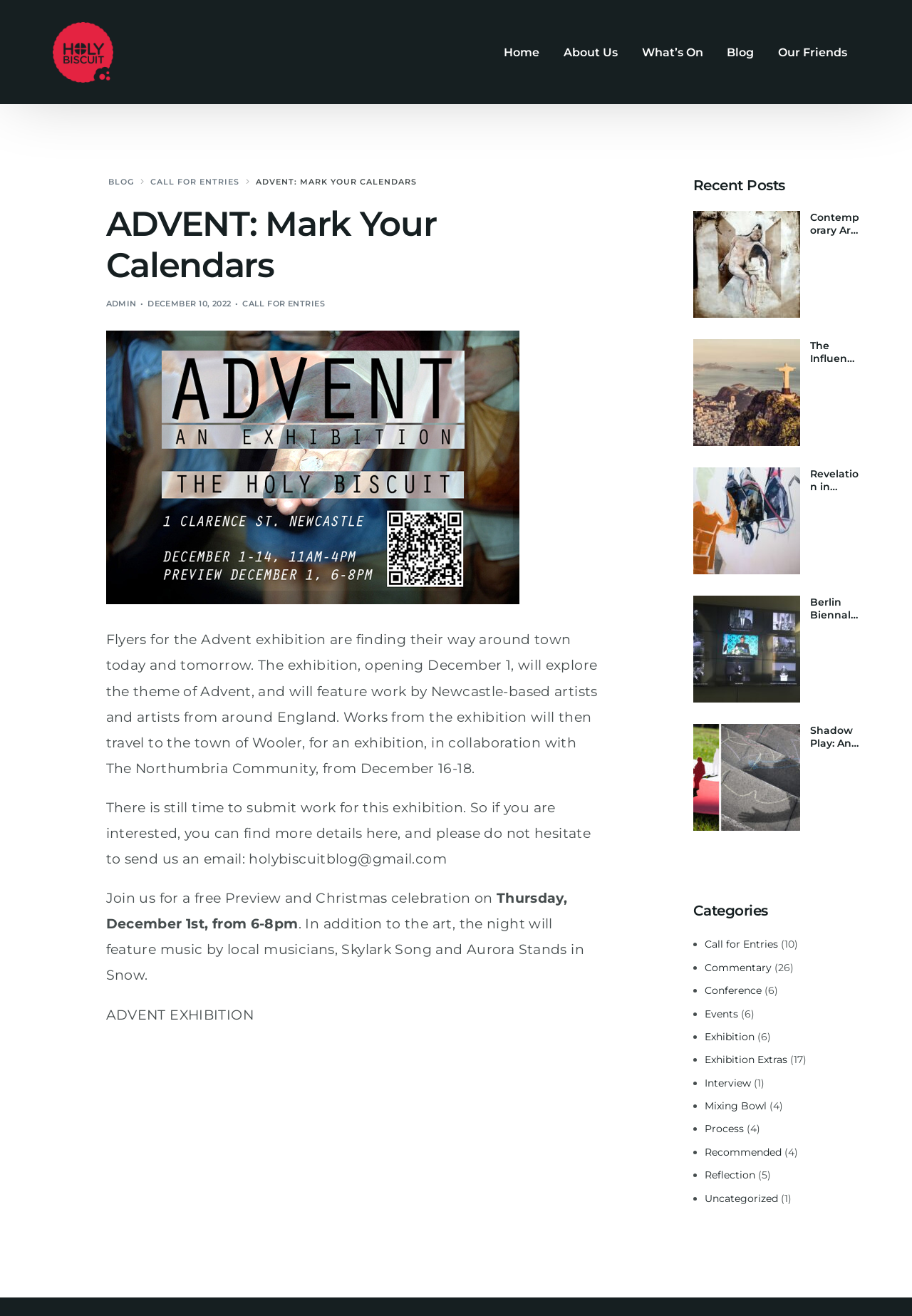Locate the bounding box coordinates of the clickable area needed to fulfill the instruction: "Click the 'Home' link".

[0.539, 0.0, 0.605, 0.079]